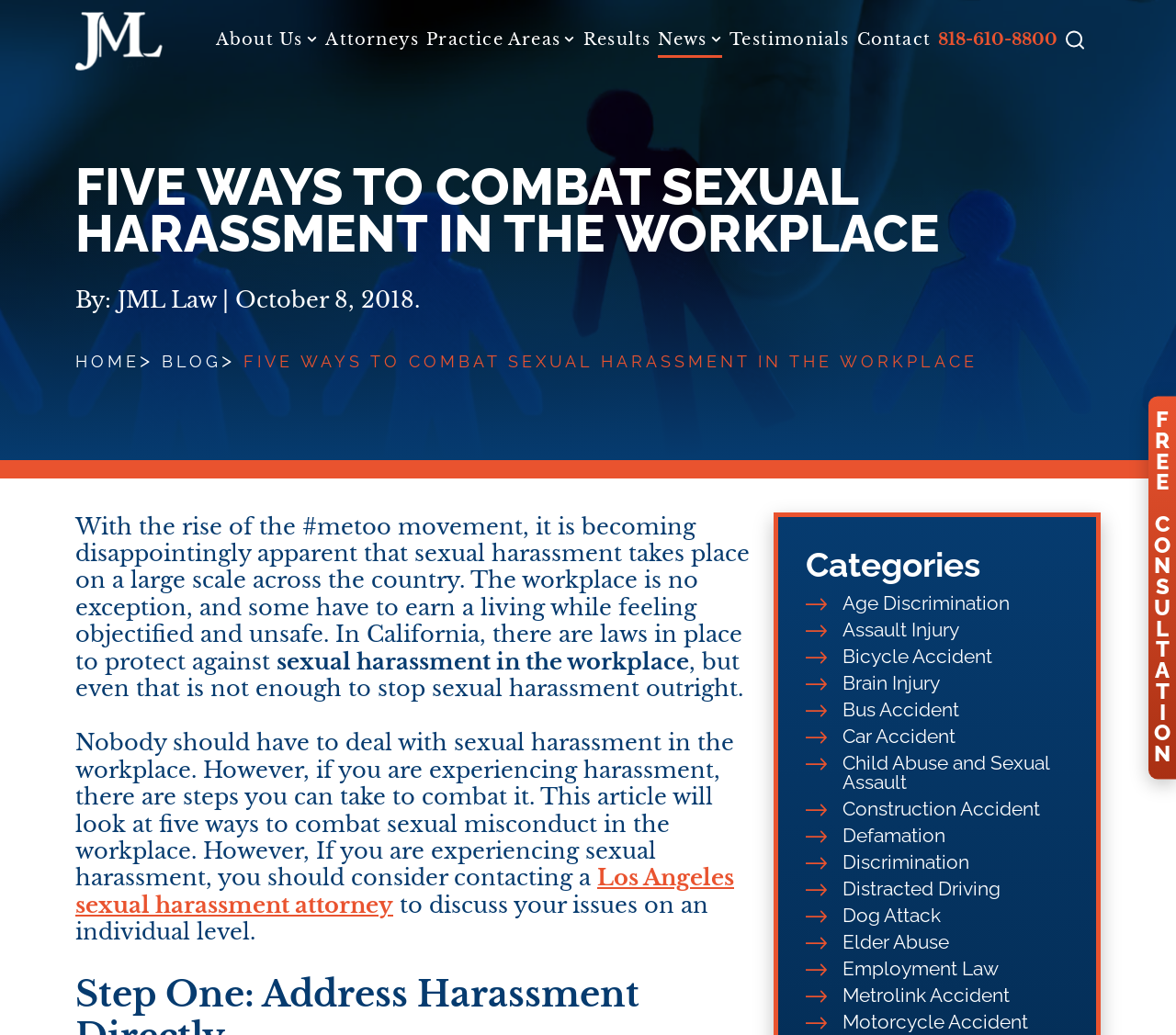Describe the webpage in detail, including text, images, and layout.

This webpage appears to be a law firm's website, specifically JML Law, with a focus on employment law and personal injury cases. At the top left corner, there is a logo of JML Law, accompanied by a navigation menu with links to various sections of the website, including "About Us", "Attorneys", "Practice Areas", and more.

Below the navigation menu, there is a long list of links to specific practice areas, including "Employment Law", "Sexual Harassment", "Discrimination", "Wrongful Termination", and many others. These links are arranged in a vertical column, taking up most of the left side of the page.

On the top right corner, there is a phone number "818-610-8800" and an icon for searching the website. Below this, there is a call-to-action link "F R E E C O N S U L T A T I O N" in a prominent font size.

The webpage also has links to "Results", "News", "Blog", "Articles", "Testimonials", and "Contact" sections, which are arranged horizontally near the top of the page. Overall, the webpage is densely packed with links and information, suggesting that it is a comprehensive resource for individuals seeking legal assistance in employment law and personal injury cases.